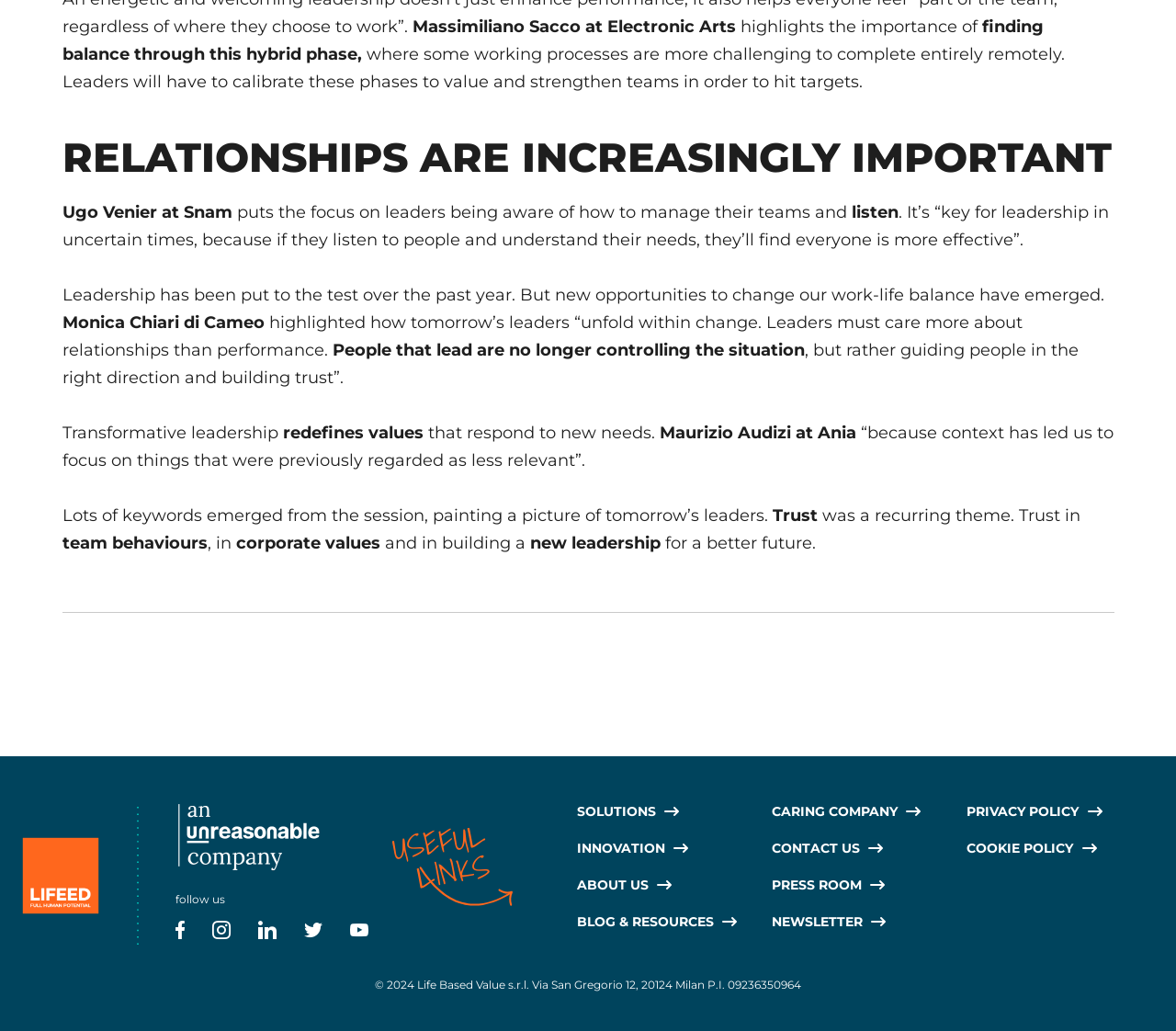Highlight the bounding box coordinates of the element that should be clicked to carry out the following instruction: "Read more about the 'Food / Craft Marquee'". The coordinates must be given as four float numbers ranging from 0 to 1, i.e., [left, top, right, bottom].

None